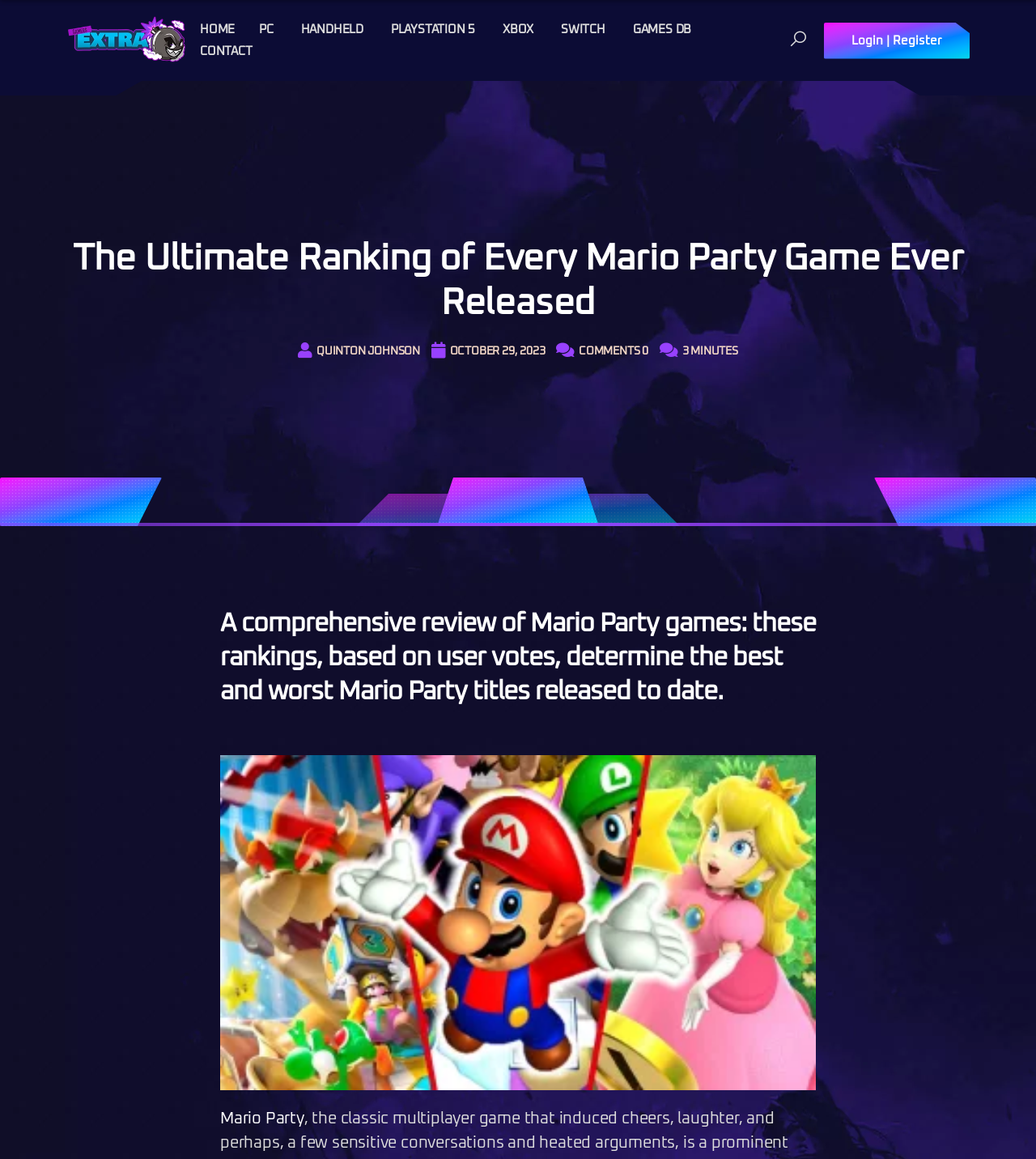Please find the bounding box for the UI component described as follows: "Home".

[0.193, 0.02, 0.227, 0.031]